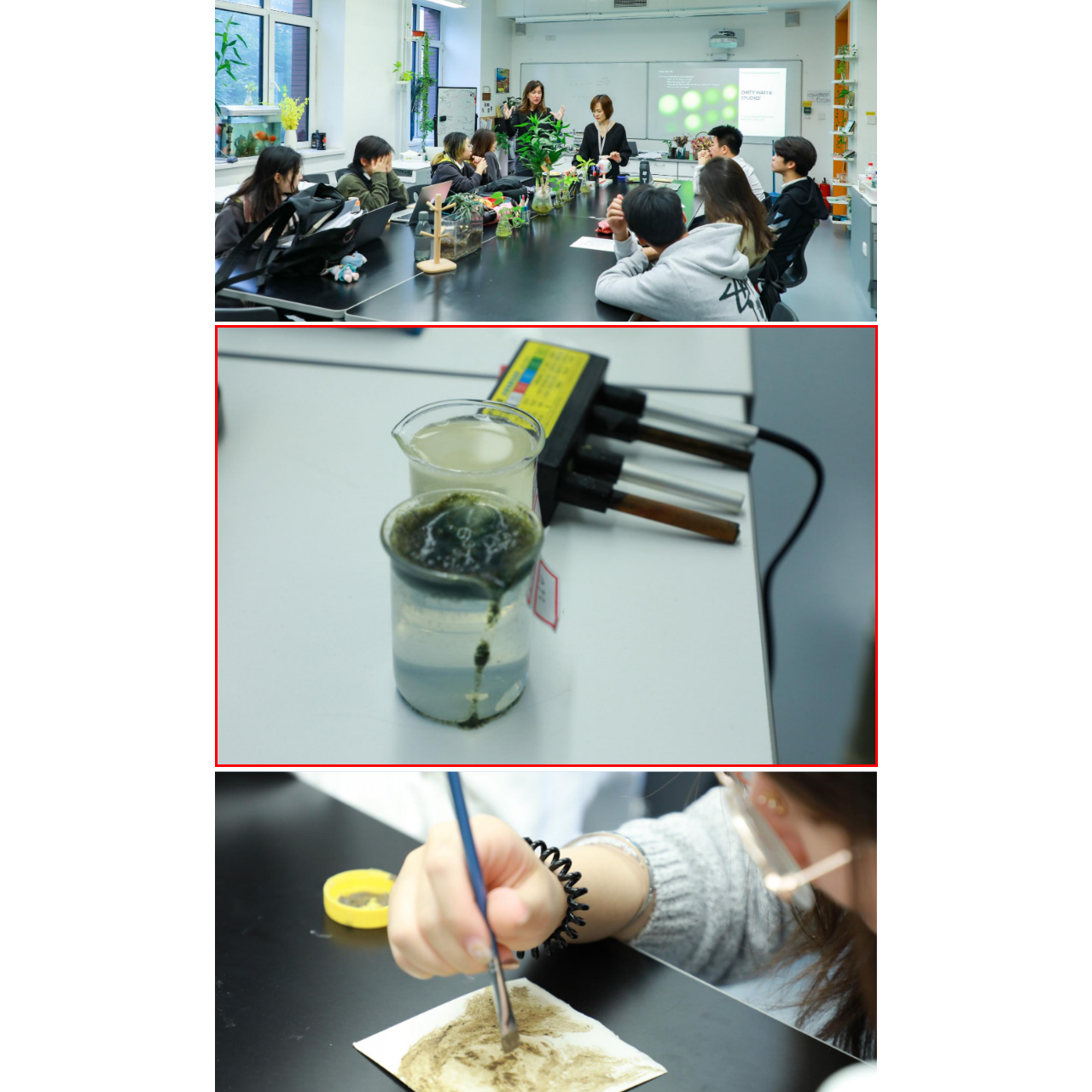What is the purpose of the digital device?
Study the area inside the red bounding box in the image and answer the question in detail.

The caption states that the digital device is 'likely utilized for monitoring or controlling experiments', indicating its role in the experimental setup.